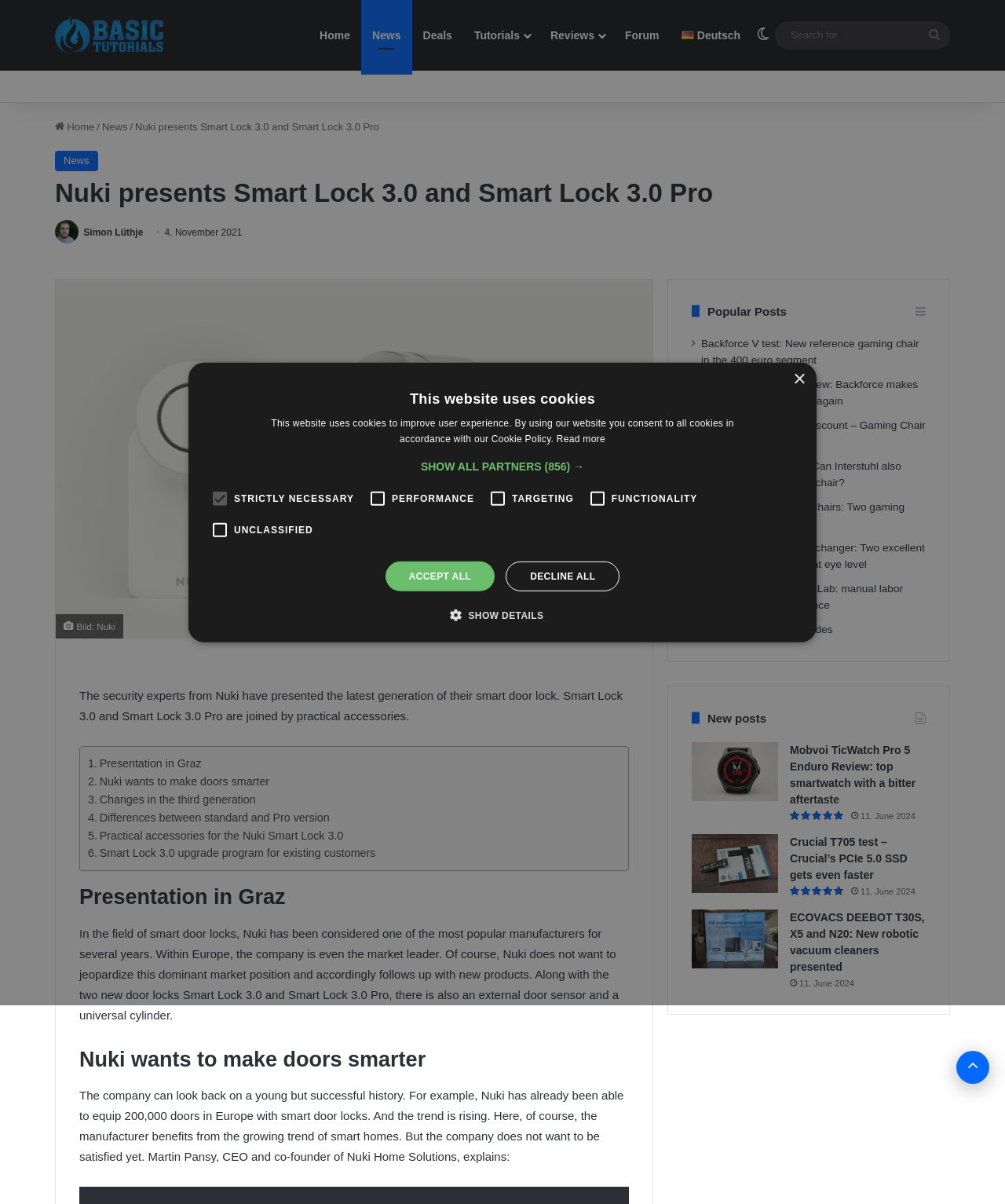What is the name of the CEO of Nuki Home Solutions?
Look at the image and respond with a single word or a short phrase.

Martin Pansy